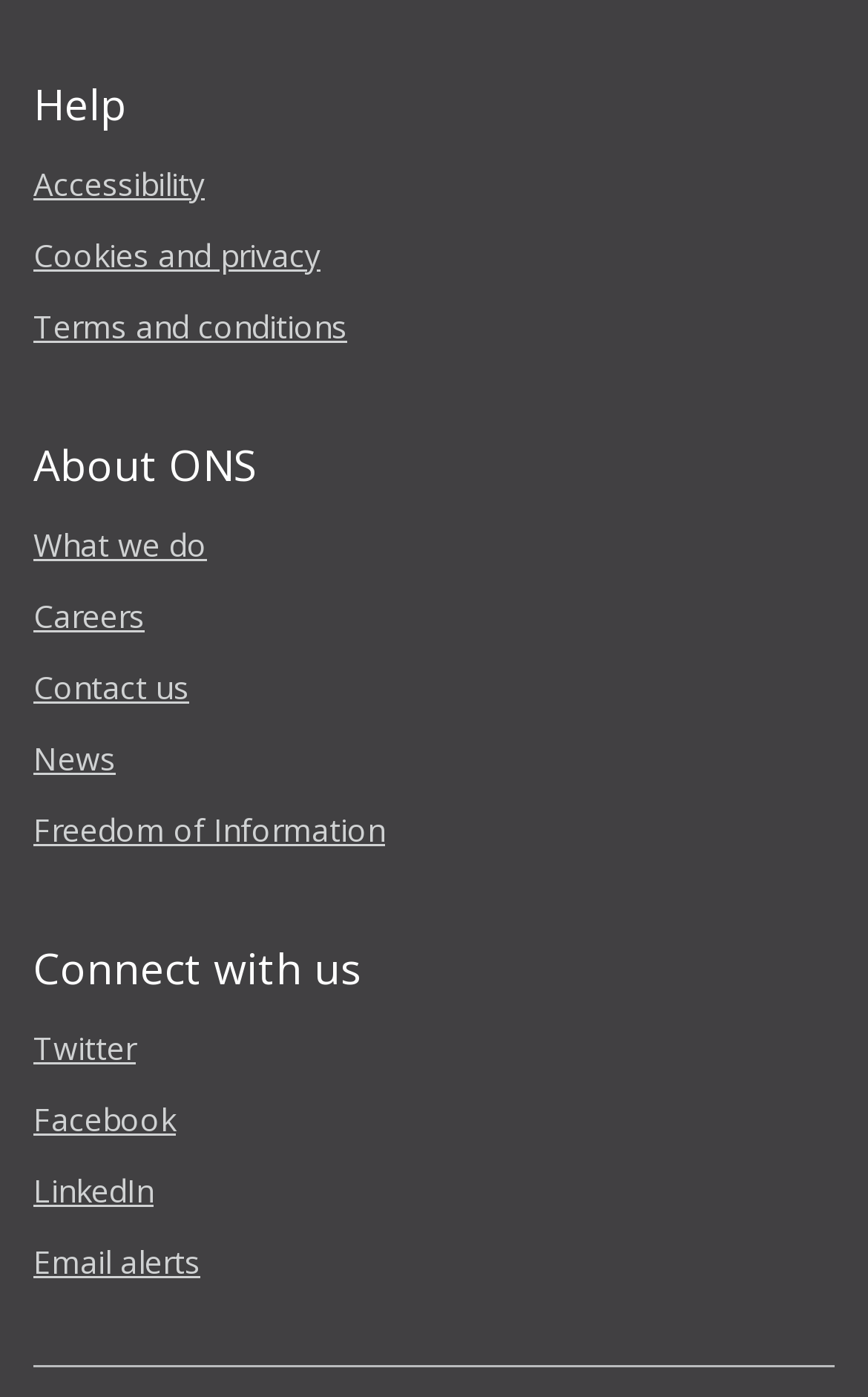Find the bounding box of the web element that fits this description: "Twitter".

[0.038, 0.734, 0.156, 0.764]